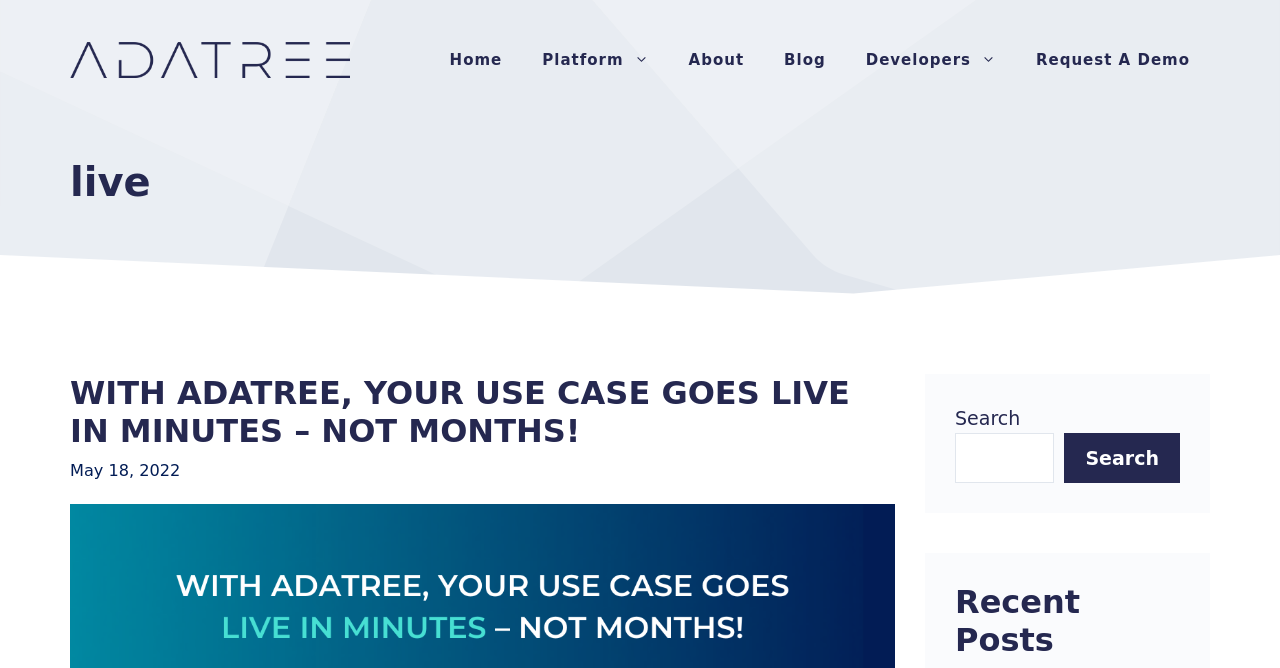Specify the bounding box coordinates of the area to click in order to execute this command: 'click Adatree logo'. The coordinates should consist of four float numbers ranging from 0 to 1, and should be formatted as [left, top, right, bottom].

[0.055, 0.062, 0.273, 0.117]